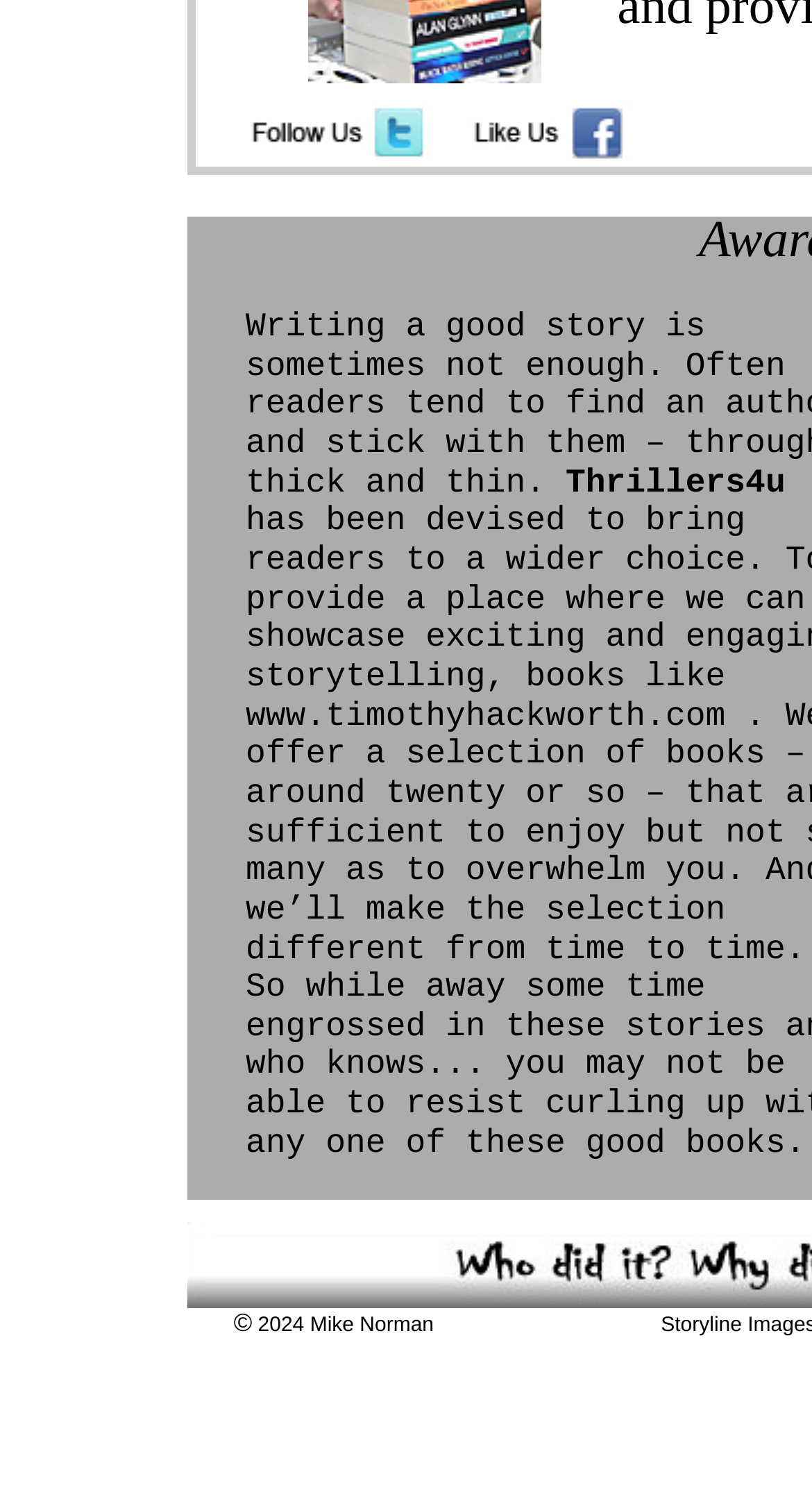Given the element description title="Follow thrillers4u on Twitter", identify the bounding box coordinates for the UI element on the webpage screenshot. The format should be (top-left x, top-left y, bottom-right x, bottom-right y), with values between 0 and 1.

[0.289, 0.075, 0.543, 0.099]